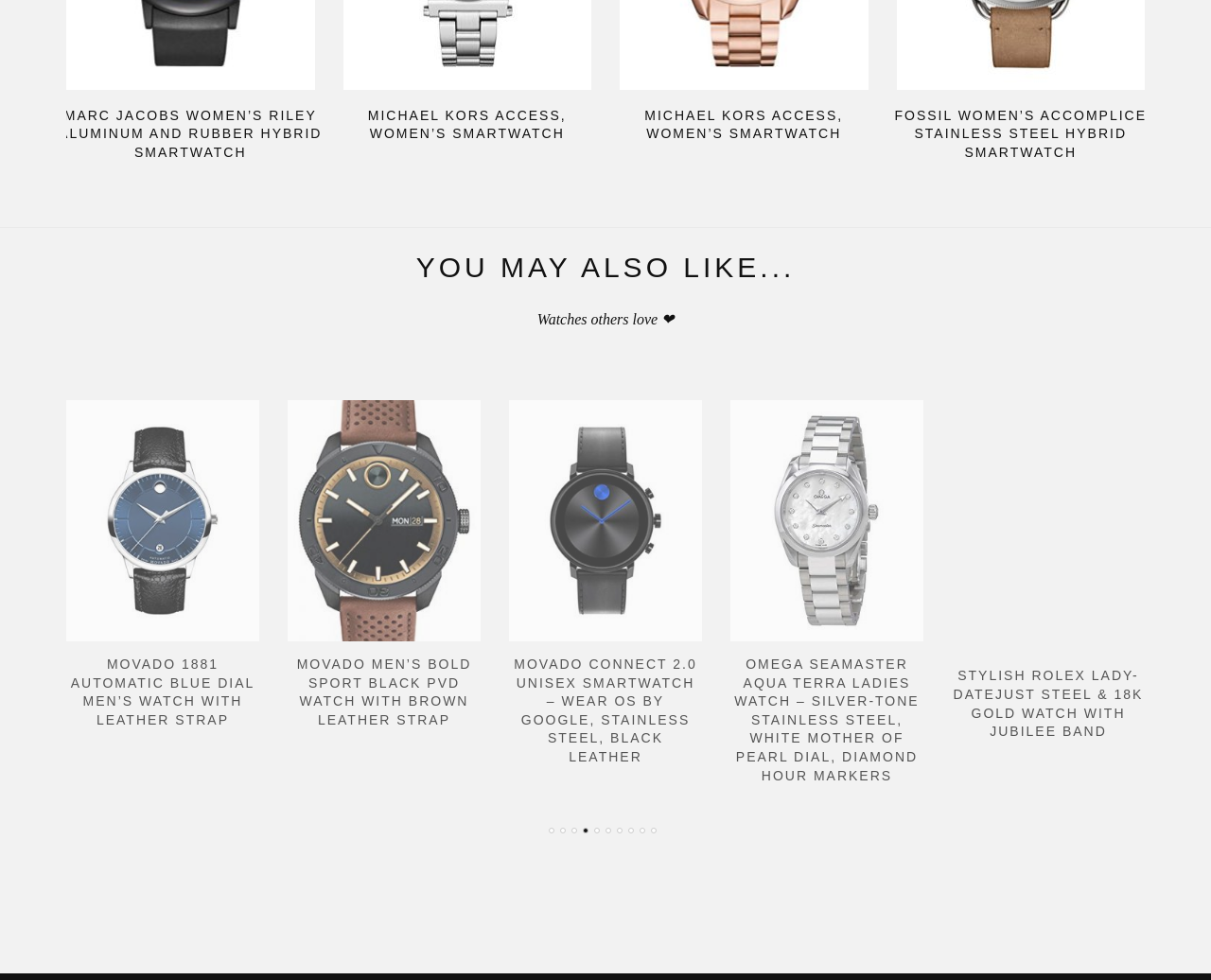Find the bounding box coordinates for the area that must be clicked to perform this action: "See other watches you may also like".

[0.283, 0.253, 0.717, 0.293]